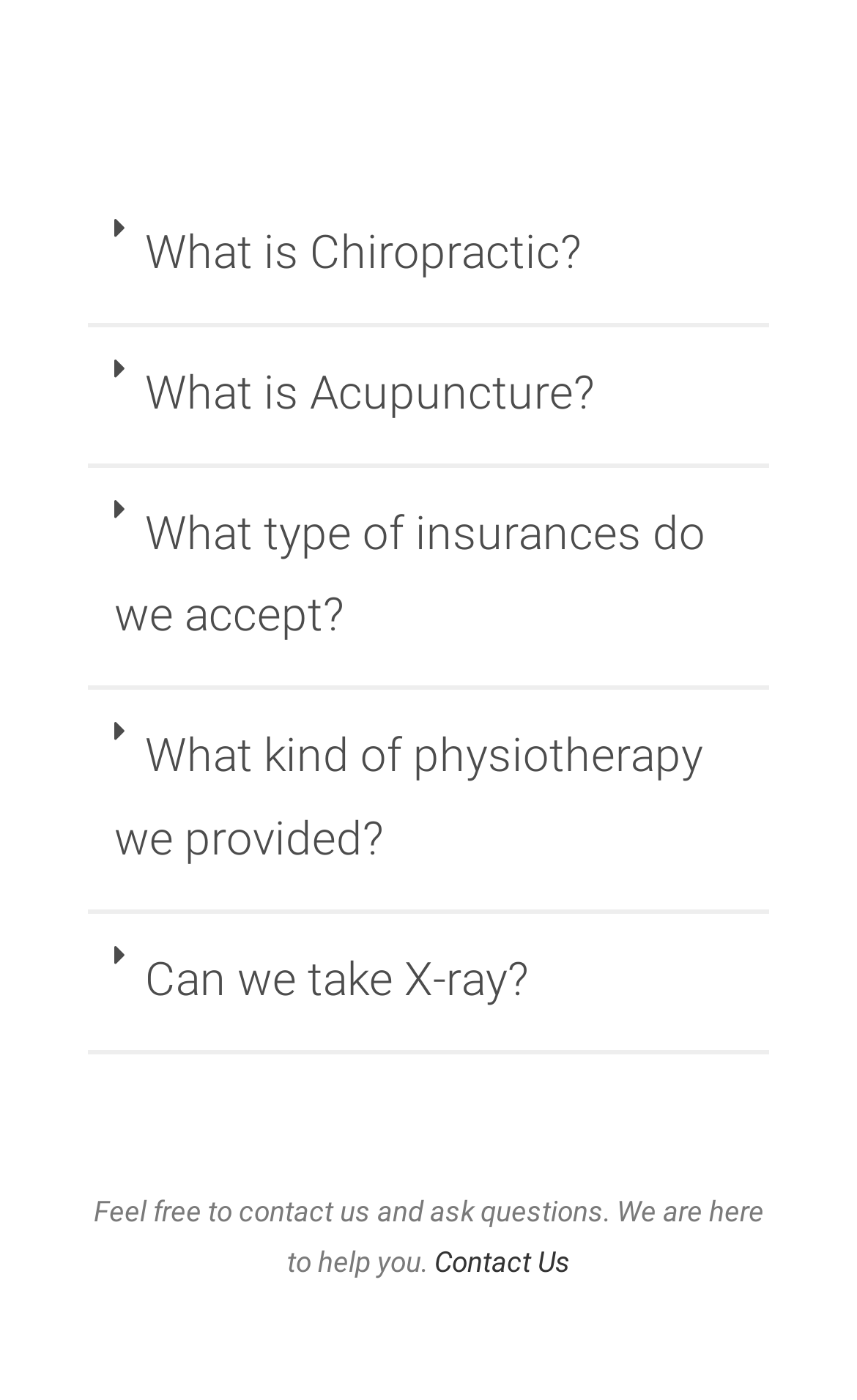Specify the bounding box coordinates for the region that must be clicked to perform the given instruction: "Click on 'What kind of physiotherapy we provided?'".

[0.103, 0.493, 0.897, 0.652]